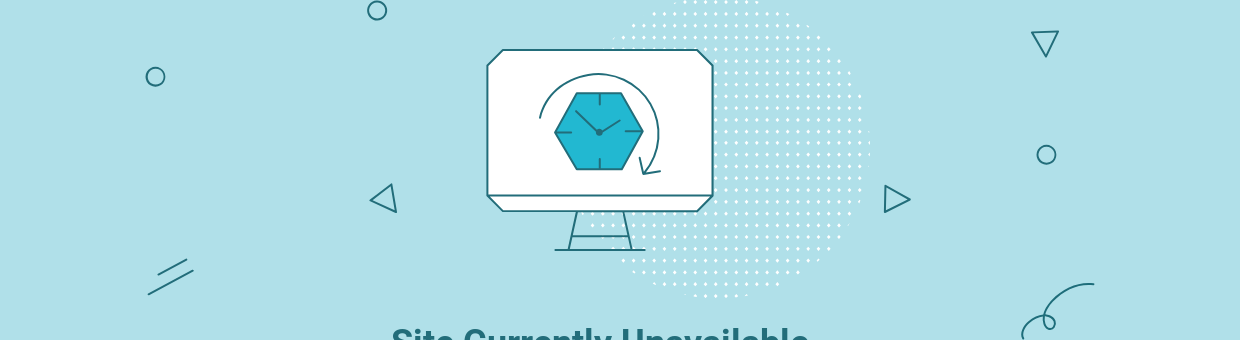What shape is displayed on the computer monitor? Look at the image and give a one-word or short phrase answer.

Teal-colored hexagon